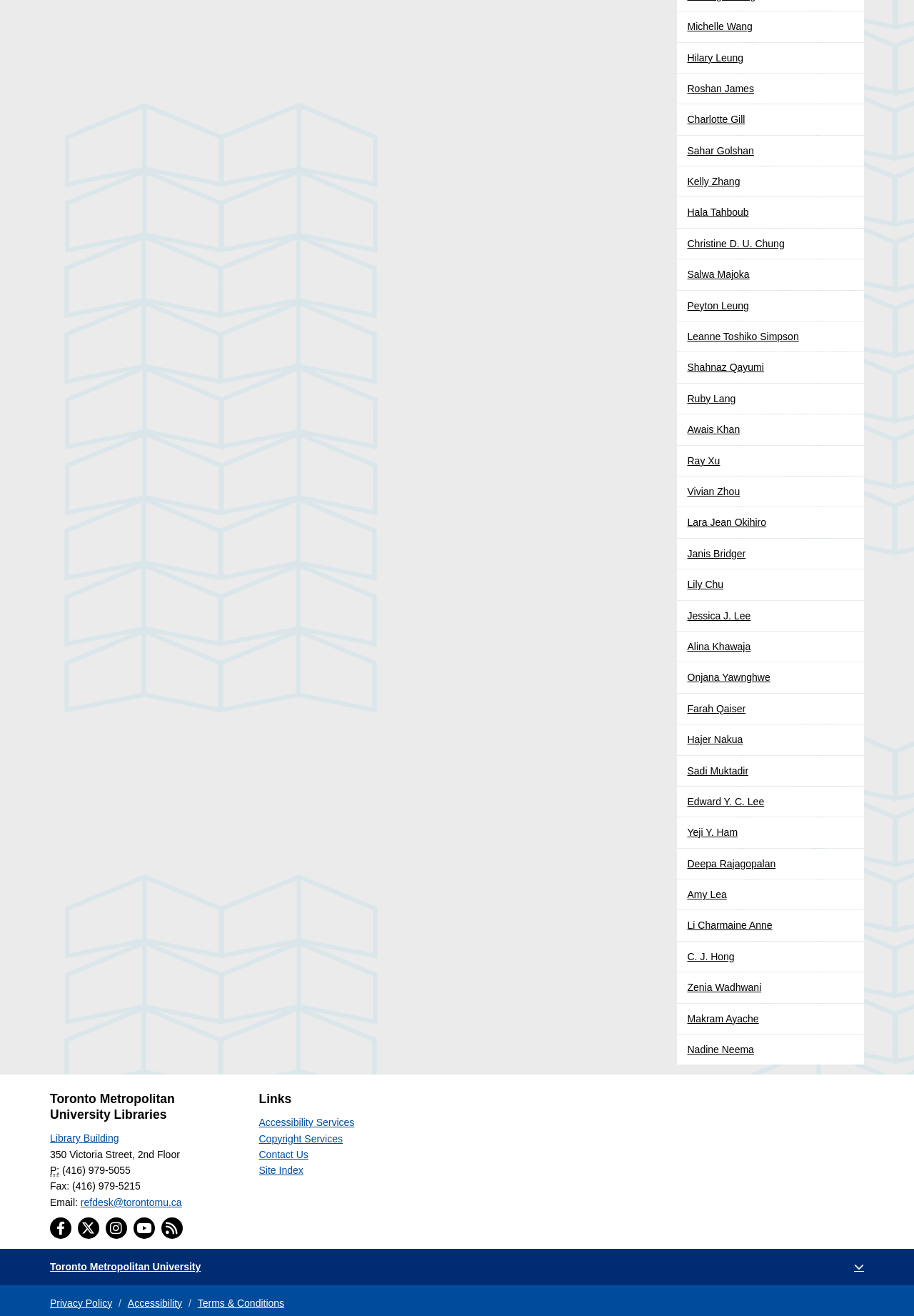What is the name of the university?
Using the visual information, respond with a single word or phrase.

Toronto Metropolitan University